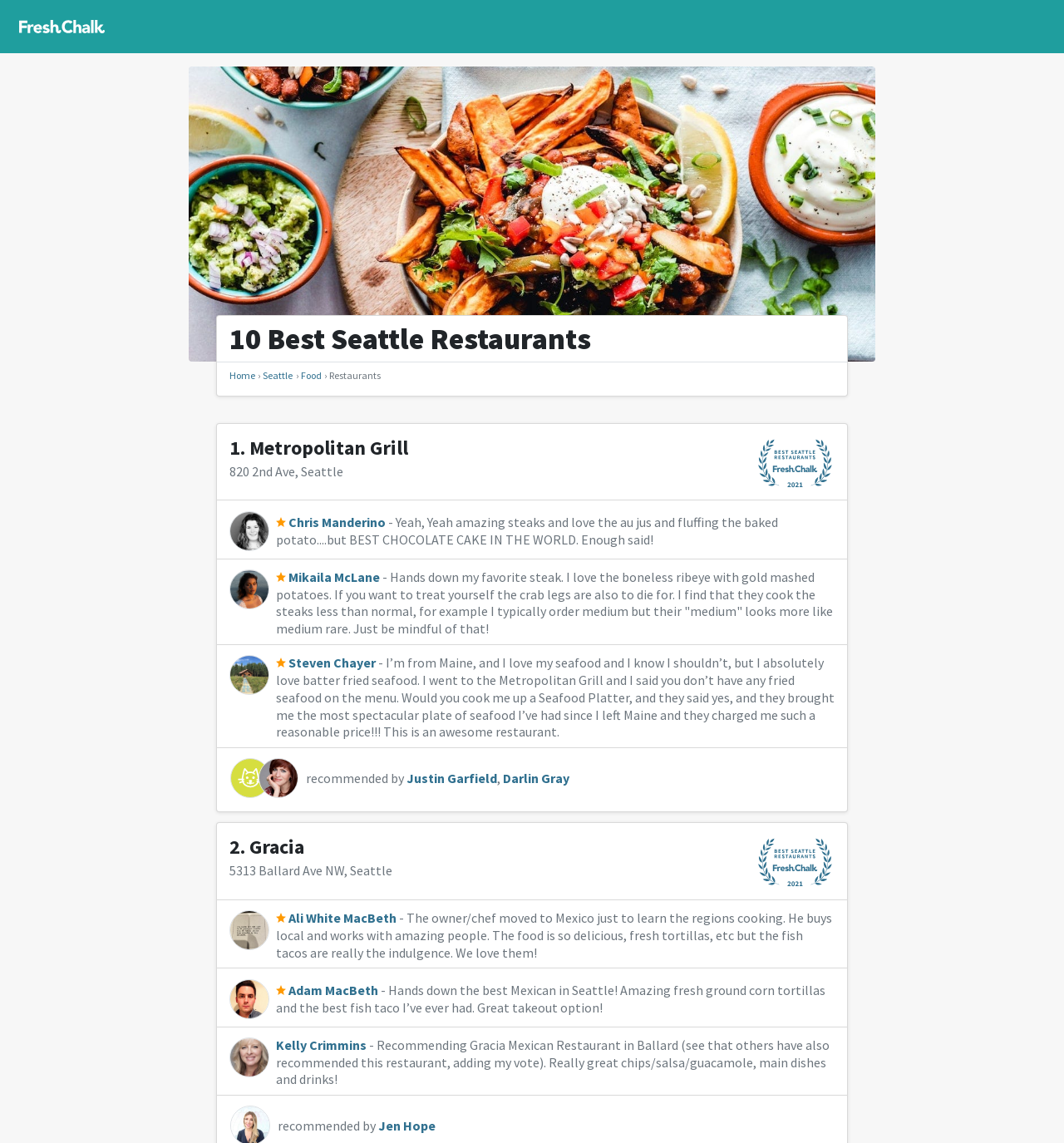Respond to the question below with a single word or phrase:
Who recommended Gracia restaurant?

Multiple people